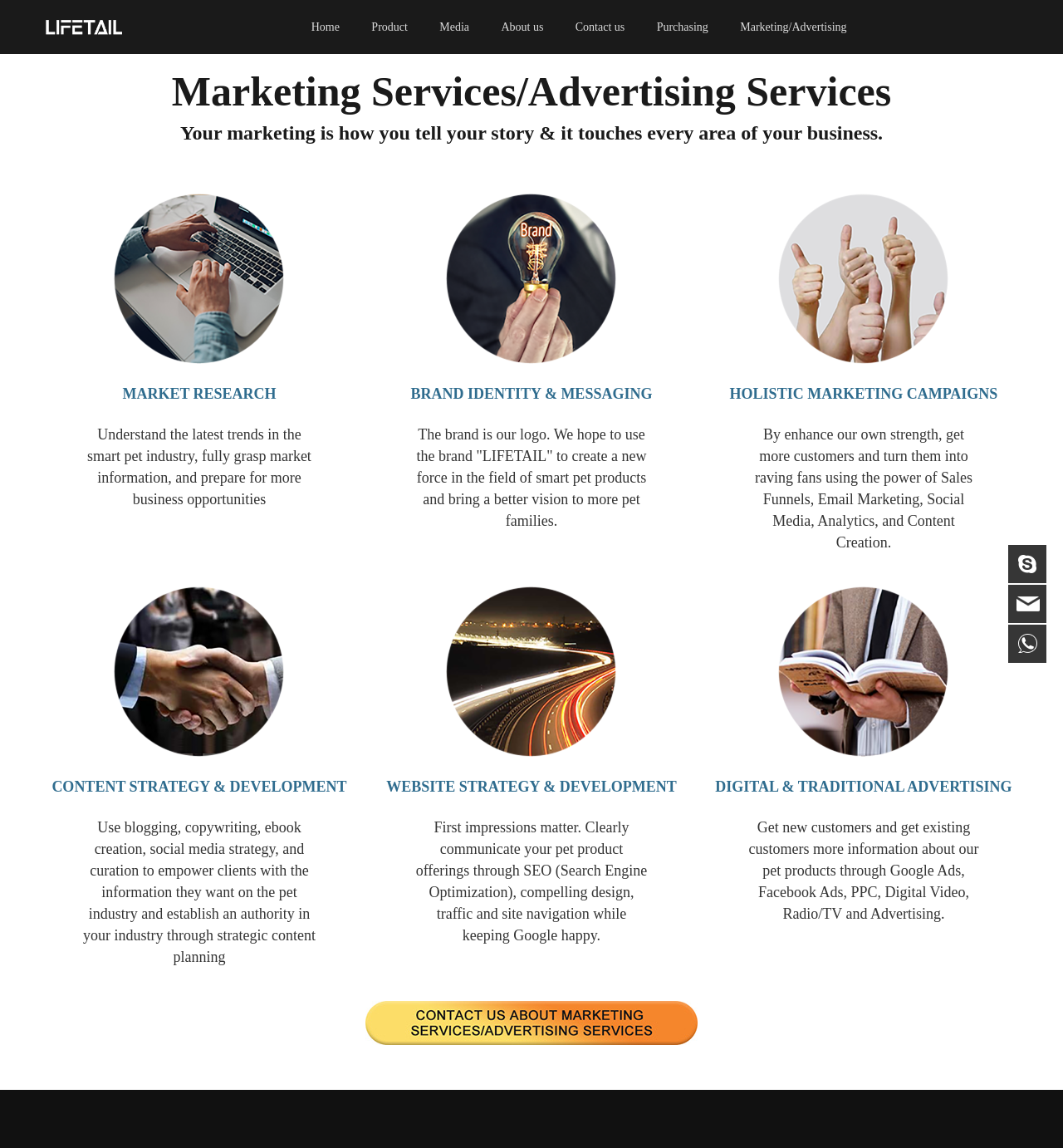What is the topic of the section with the image 'MARKET RESEARCH'?
Based on the visual, give a brief answer using one word or a short phrase.

Market research